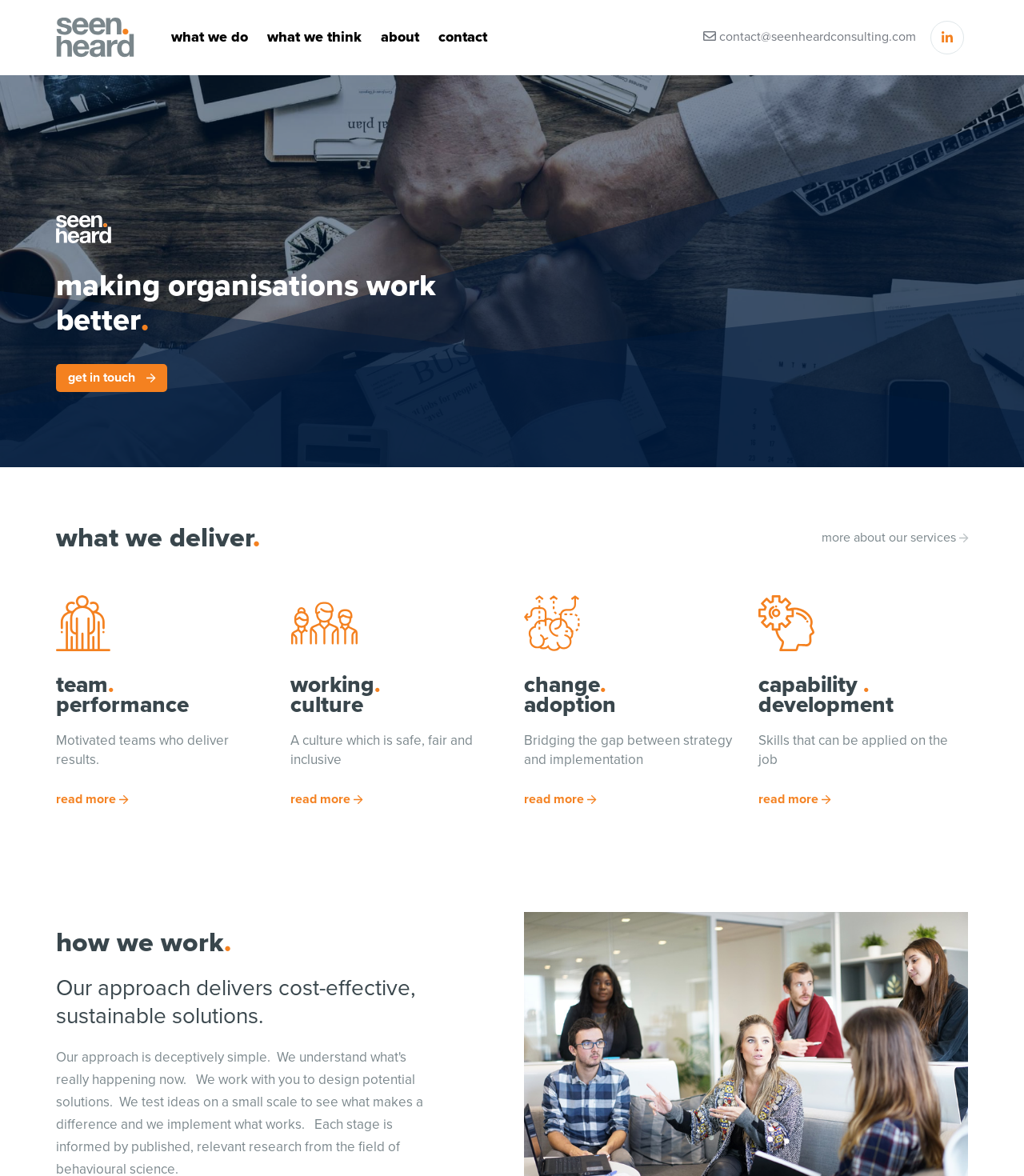Describe every aspect of the webpage comprehensively.

The webpage is for Seen Heard Consulting, a company that delivers team and organizational performance. At the top left corner, there is a Seen Heard logo, which is an image linked to the company's homepage. Next to the logo, there is a navigation menu with links to "what we do", "what we think", "about", and "contact". 

Below the navigation menu, there is a heading that reads "making organisations work better." followed by a call-to-action link "get in touch". 

The main content of the webpage is divided into sections, each with a heading and a brief description. The first section is about "what we deliver", with a link to "more about our services". The second section is about "team performance", with a brief description "Motivated teams who deliver results." and a "read more" link. 

The third section is about "working culture", with a brief description "A culture which is safe, fair and inclusive" and a "read more" link. The fourth section is about "change adoption", with a brief description "Bridging the gap between strategy and implementation" and a "read more" link. The fifth section is about "capability development", with a brief description "Skills that can be applied on the job" and a "read more" link.

At the bottom of the page, there is a section about "how we work", with a heading "Our approach delivers cost-effective, sustainable solutions."